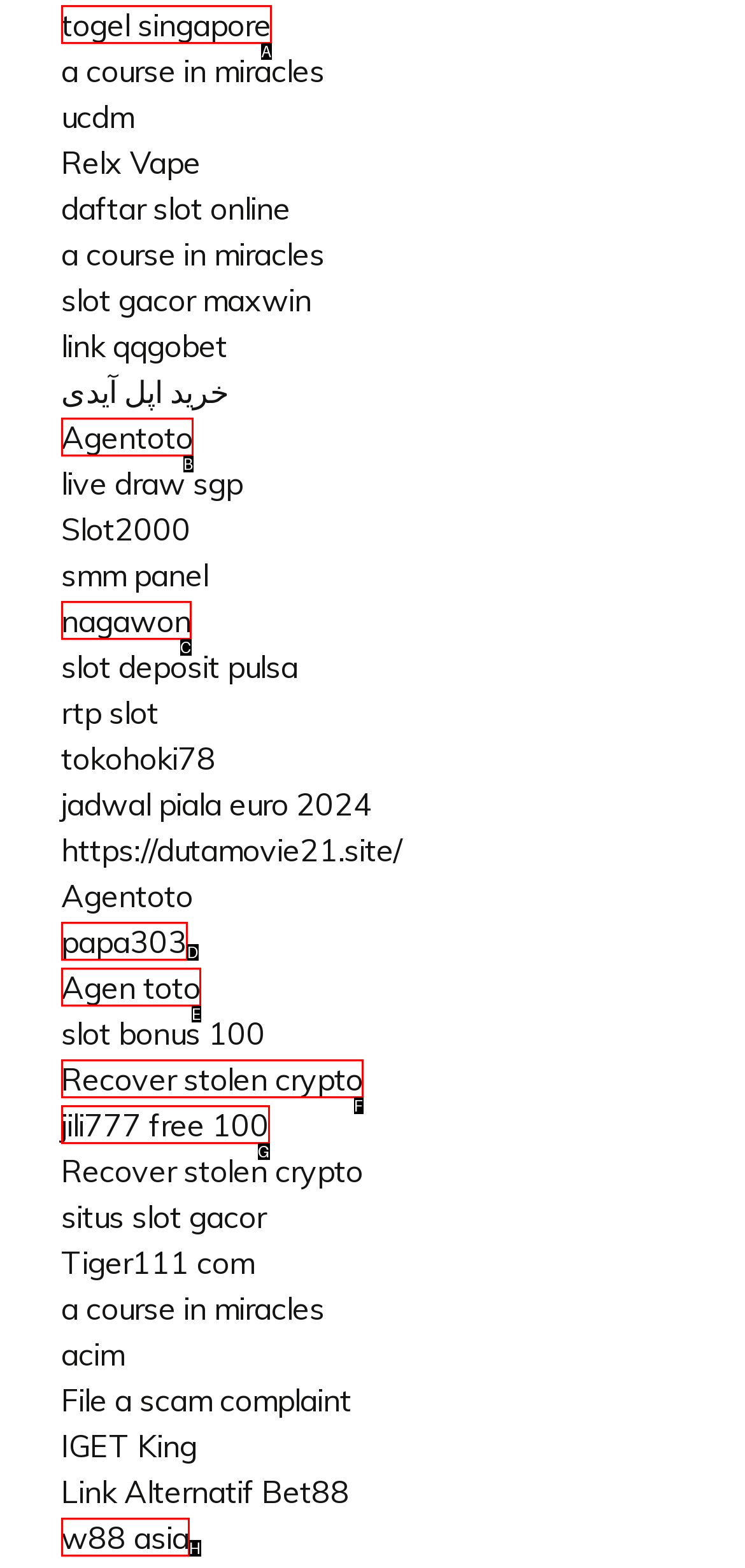Given the element description: Recover stolen crypto
Pick the letter of the correct option from the list.

F